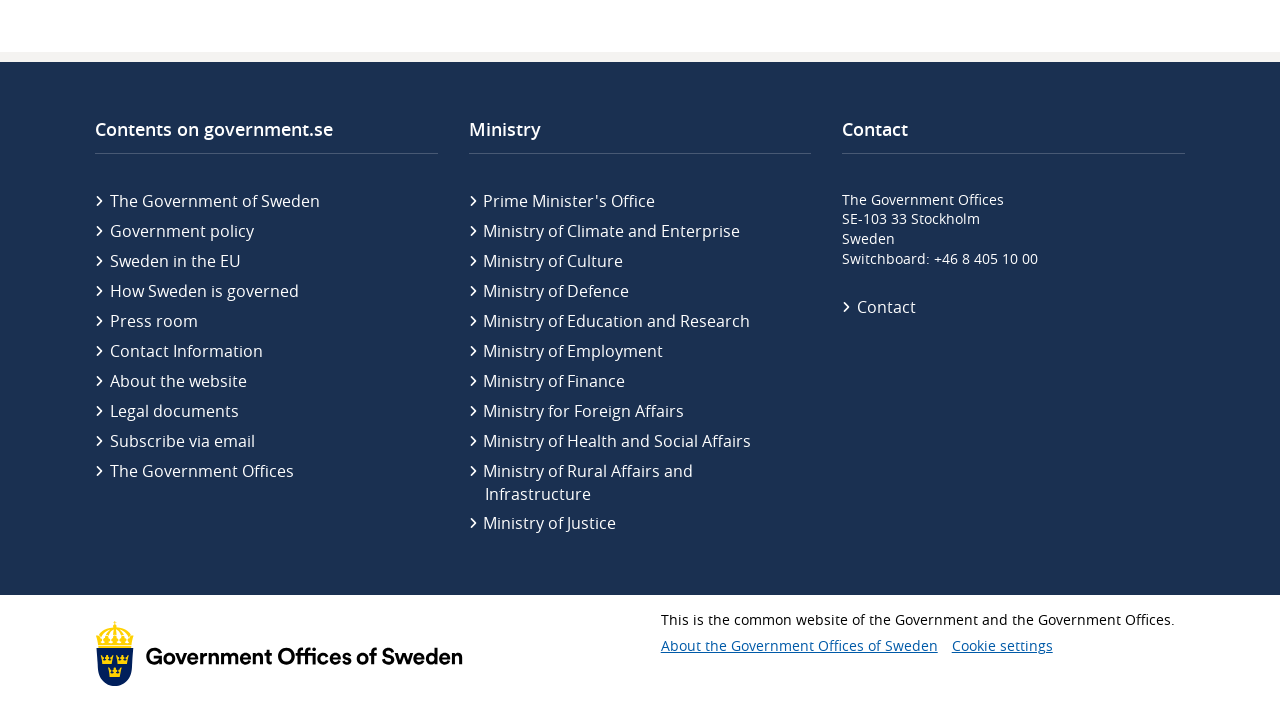Could you find the bounding box coordinates of the clickable area to complete this instruction: "Learn about the Government Offices of Sweden"?

[0.516, 0.904, 0.733, 0.931]